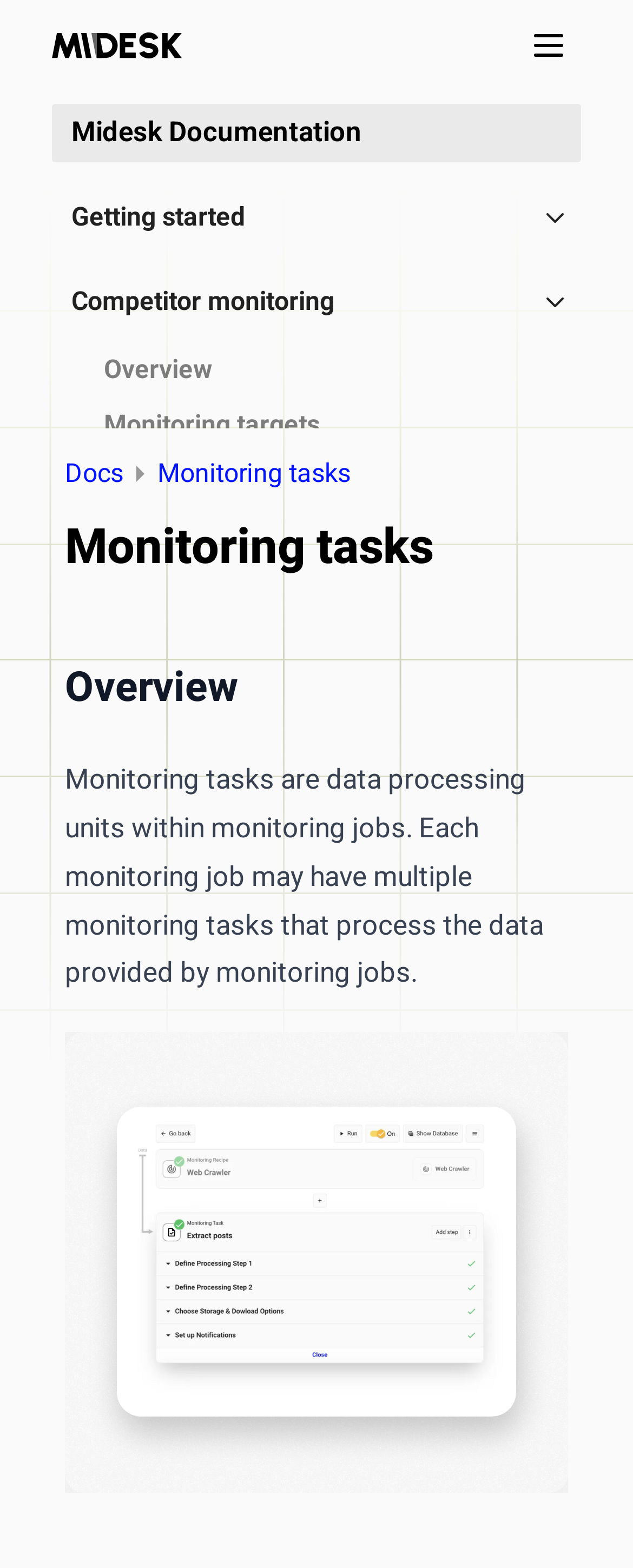Identify the bounding box coordinates of the section to be clicked to complete the task described by the following instruction: "Learn about monitoring targets". The coordinates should be four float numbers between 0 and 1, formatted as [left, top, right, bottom].

[0.164, 0.259, 0.505, 0.284]